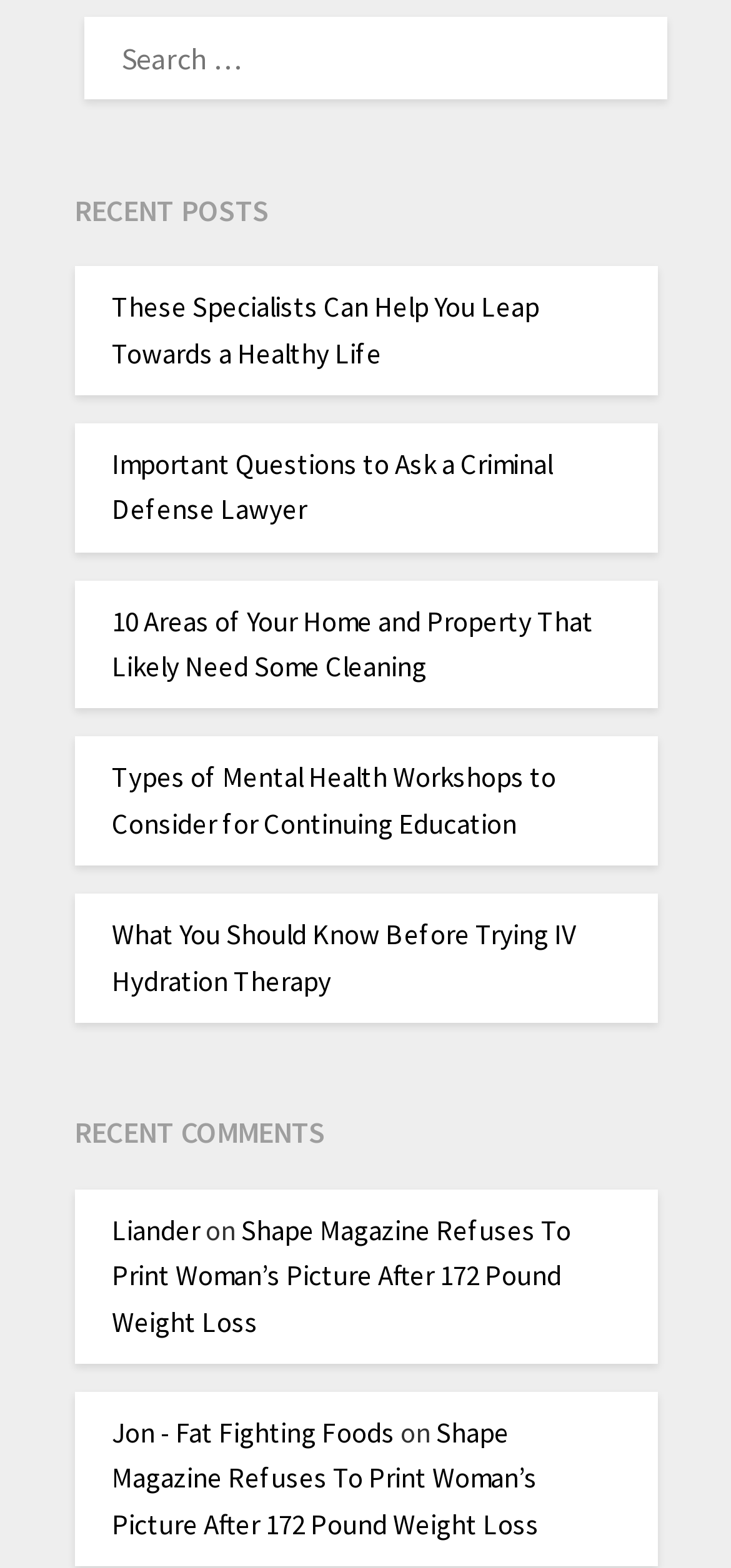Determine the bounding box coordinates for the area that should be clicked to carry out the following instruction: "view recent comments".

[0.153, 0.773, 0.781, 0.854]